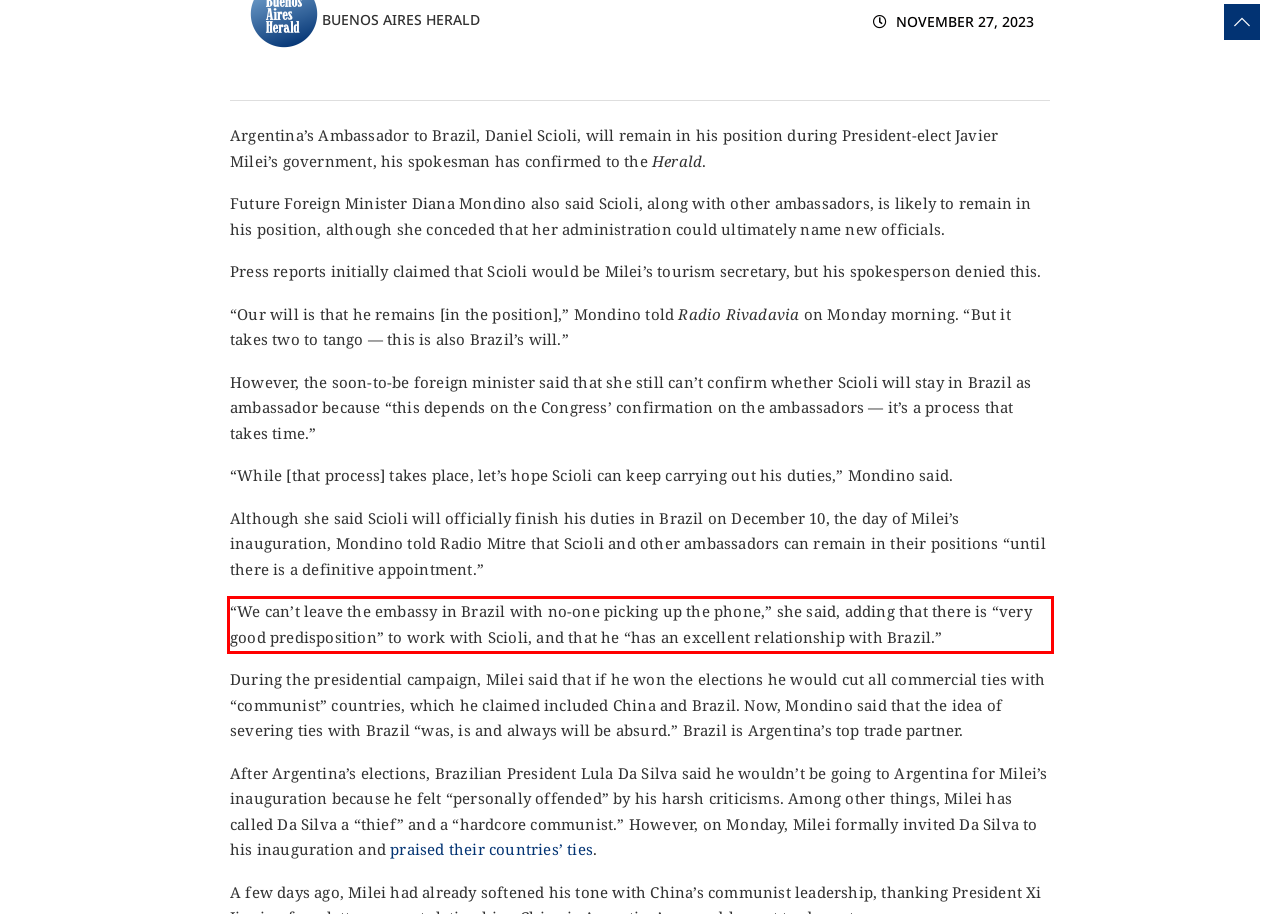There is a UI element on the webpage screenshot marked by a red bounding box. Extract and generate the text content from within this red box.

“We can’t leave the embassy in Brazil with no-one picking up the phone,” she said, adding that there is “very good predisposition” to work with Scioli, and that he “has an excellent relationship with Brazil.”